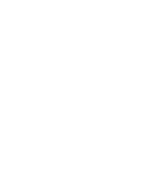Provide a comprehensive description of the image.

The image features a sleek, minimalist design typically associated with music streaming platforms. It resembles an icon representing a music service, indicating the presence of digital music distribution. This graphic is embedded within a larger context that prominently showcases Marc Cohn, an esteemed musician known for his evocative lyrics and melodies. The image is likely part of a user interface for sharing or accessing Marc Cohn's music on various platforms like Spotify, Apple Music, and others, emphasizing the digital nature of music consumption today. Its strategic placement within the layout enhances navigation and user engagement on the page.